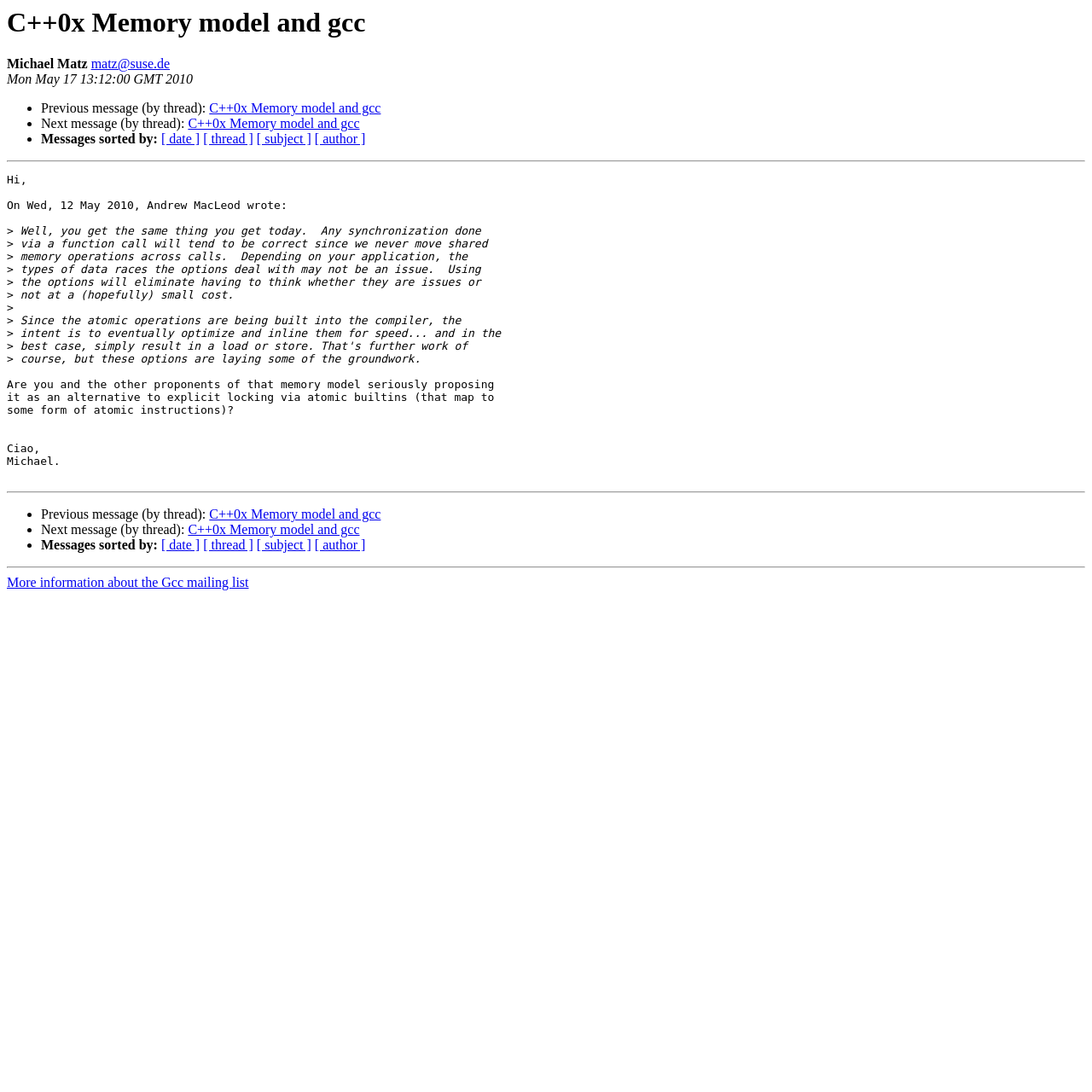Specify the bounding box coordinates of the element's area that should be clicked to execute the given instruction: "View previous message". The coordinates should be four float numbers between 0 and 1, i.e., [left, top, right, bottom].

[0.192, 0.093, 0.349, 0.106]